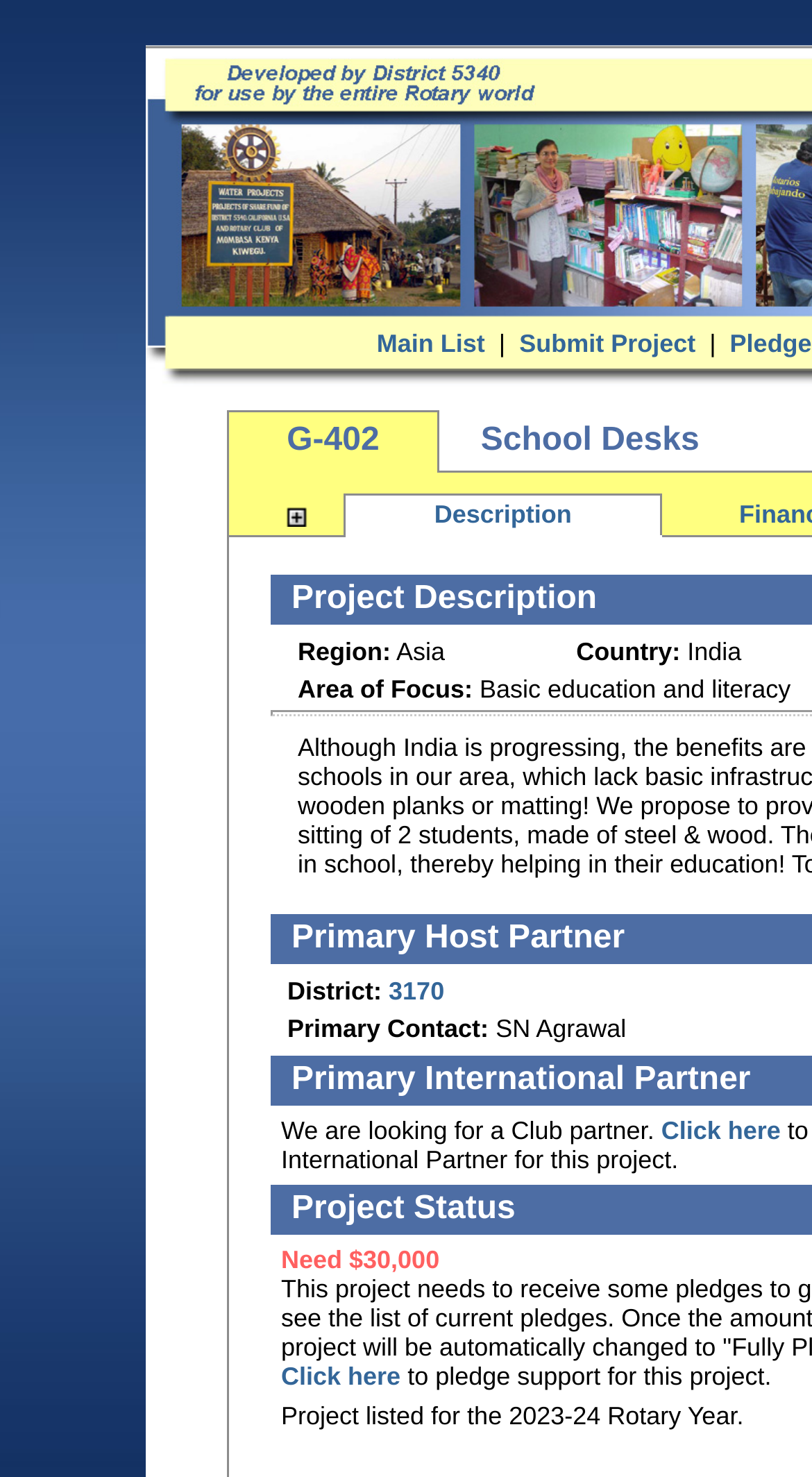Identify and provide the bounding box for the element described by: "Click here".

[0.346, 0.921, 0.493, 0.941]